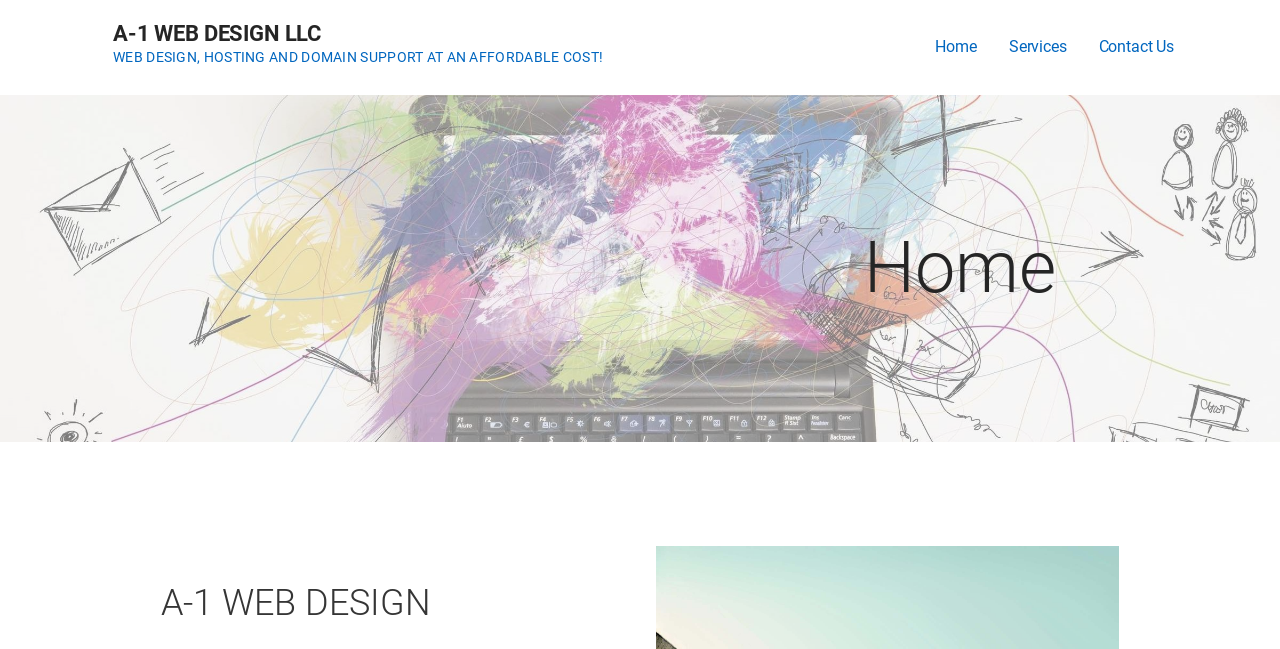What is the subtitle of the 'Home' section?
Kindly offer a comprehensive and detailed response to the question.

The subtitle of the 'Home' section can be found below the 'Home' heading, which is 'A-1 WEB DESIGN'.